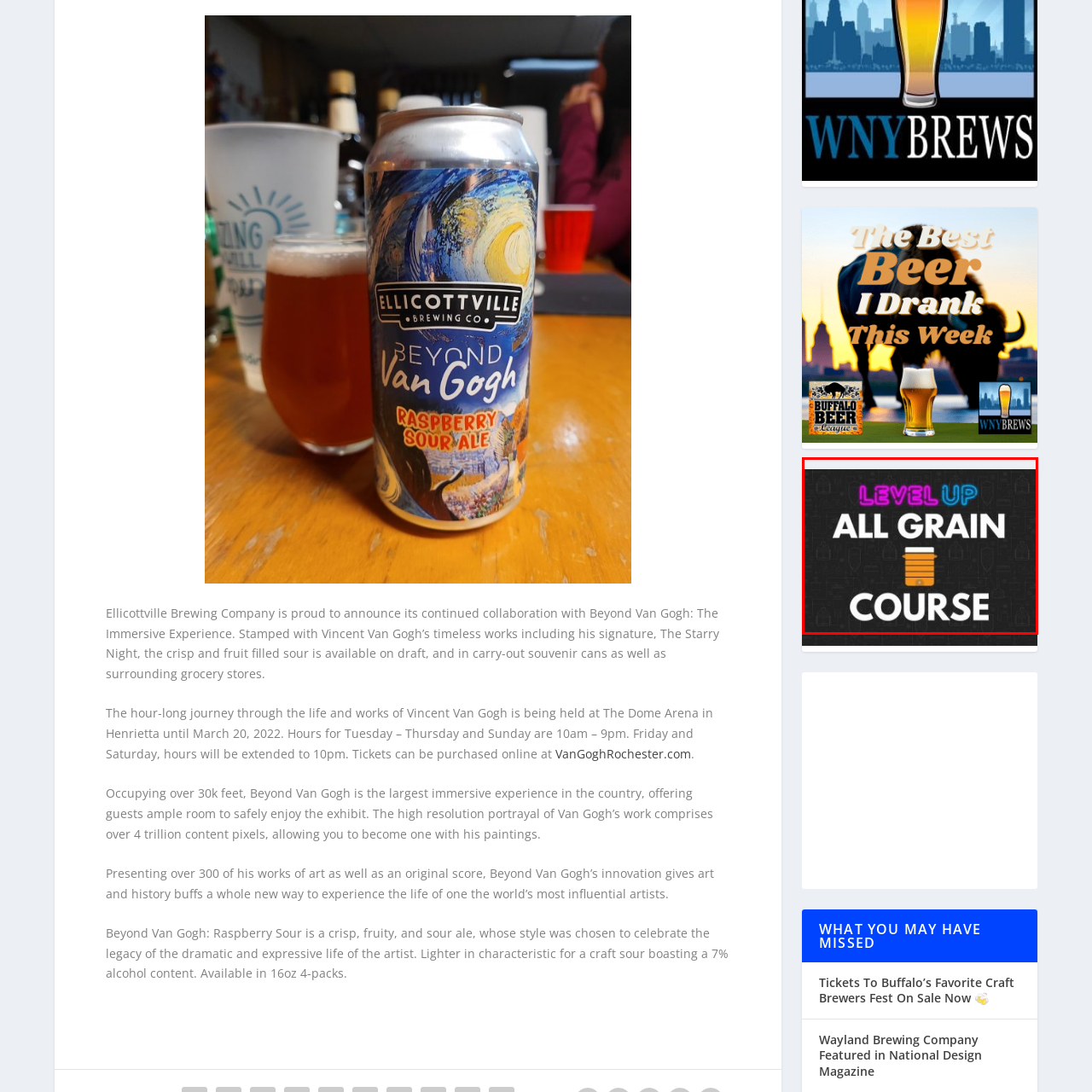Generate an in-depth caption for the image enclosed by the red boundary.

The image features a striking promotional graphic for an "All Grain Course," emphasizing a commitment to enhancing brewing skills. The text "LEVEL UP" is brightly illuminated in a playful neon style, capturing attention and suggesting a transformative experience for participants. The central imagery includes an orange brewing container, symbolizing the process of all-grain brewing, which is essential for producing high-quality craft beer. Set against a dark background filled with subtle brewing-themed icons, this design effectively conveys the course’s focus and invites aspiring brewers to elevate their craft.